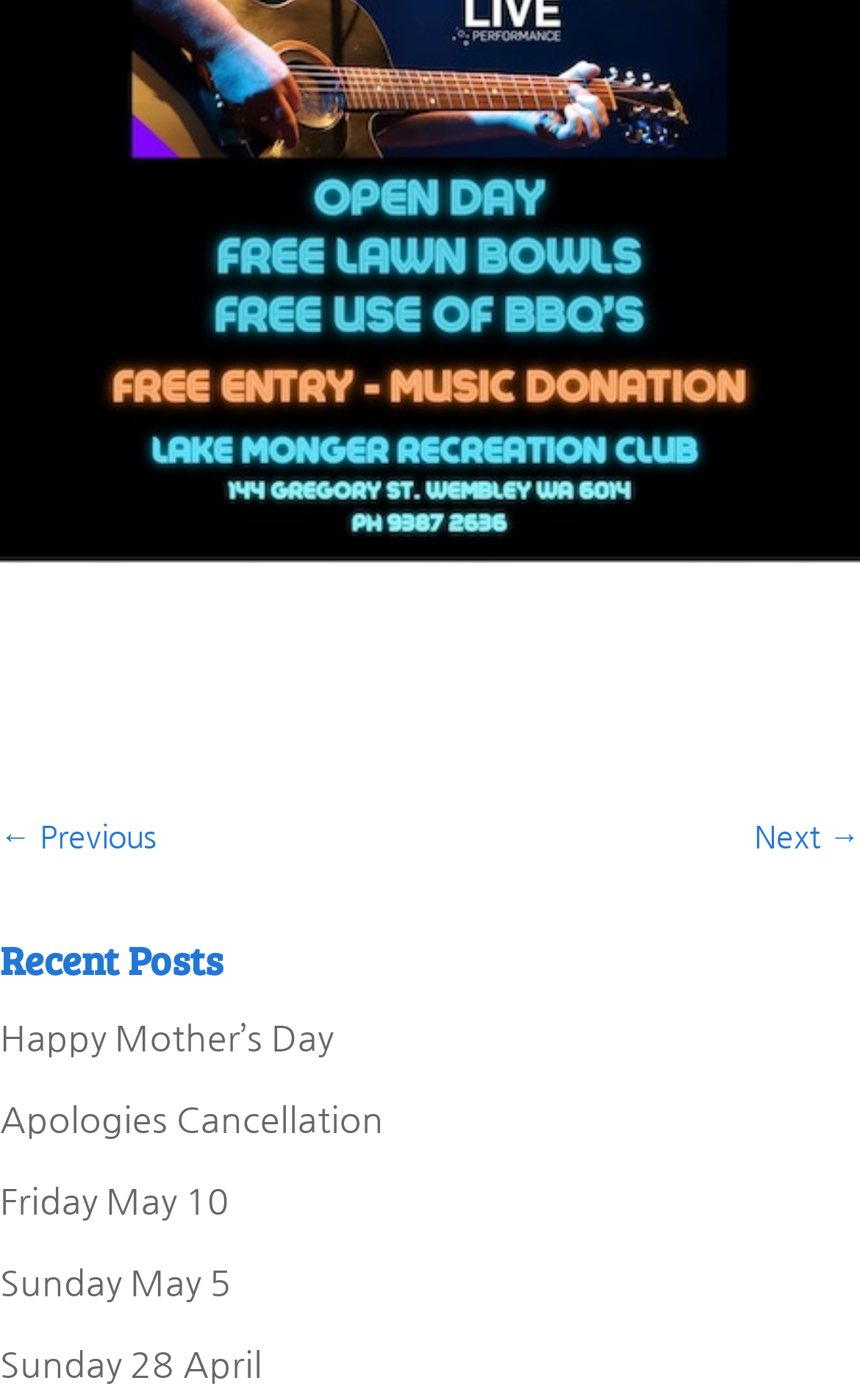Using floating point numbers between 0 and 1, provide the bounding box coordinates in the format (top-left x, top-left y, bottom-right x, bottom-right y). Locate the UI element described here: Sunday May 5

[0.0, 0.901, 0.269, 0.931]